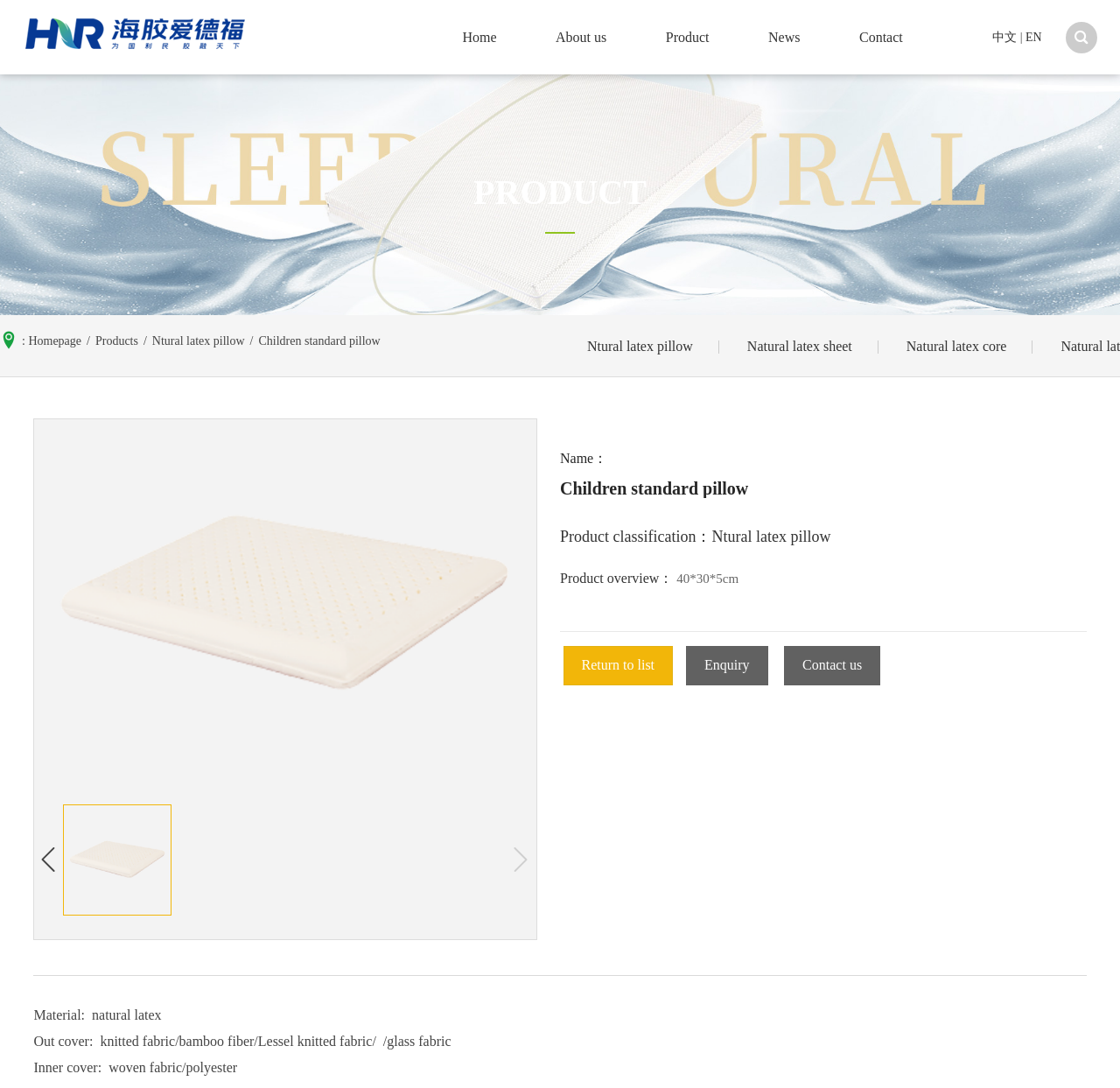Construct a thorough caption encompassing all aspects of the webpage.

This webpage is about a product, specifically a children's standard pillow made of natural latex. At the top left corner, there is a small image of the pillow. Above the image, there are several links to different sections of the website, including "Home", "About us", "Product", "News", and "Contact". To the right of these links, there are language options, including "中文" and "EN".

Below the top navigation bar, there is a heading that reads "PRODUCT". Underneath, there is a breadcrumb navigation trail that shows the current page's location within the website's hierarchy.

The main content of the page is divided into sections. The first section has a heading that reads "Ntural latex pillow" and contains a link to the same page. Below this, there are two more headings, "Natural latex sheet" and "Natural latex core", each with a link to their respective pages.

To the right of these headings, there is a section with a heading that reads "Name： Children standard pillow". Below this, there is a link to the product classification, which is "Ntural latex pillow". Underneath, there is an article that provides an overview of the product, including its dimensions, which are 40*30*5cm.

There are two images of the pillow on the page, one above the product overview and another below it. Below the images, there are links to "Enquiry" and "Return to list", as well as a button to "Contact us".

At the bottom of the page, there are three paragraphs of text that provide more information about the product, including its material, out cover, and inner cover.